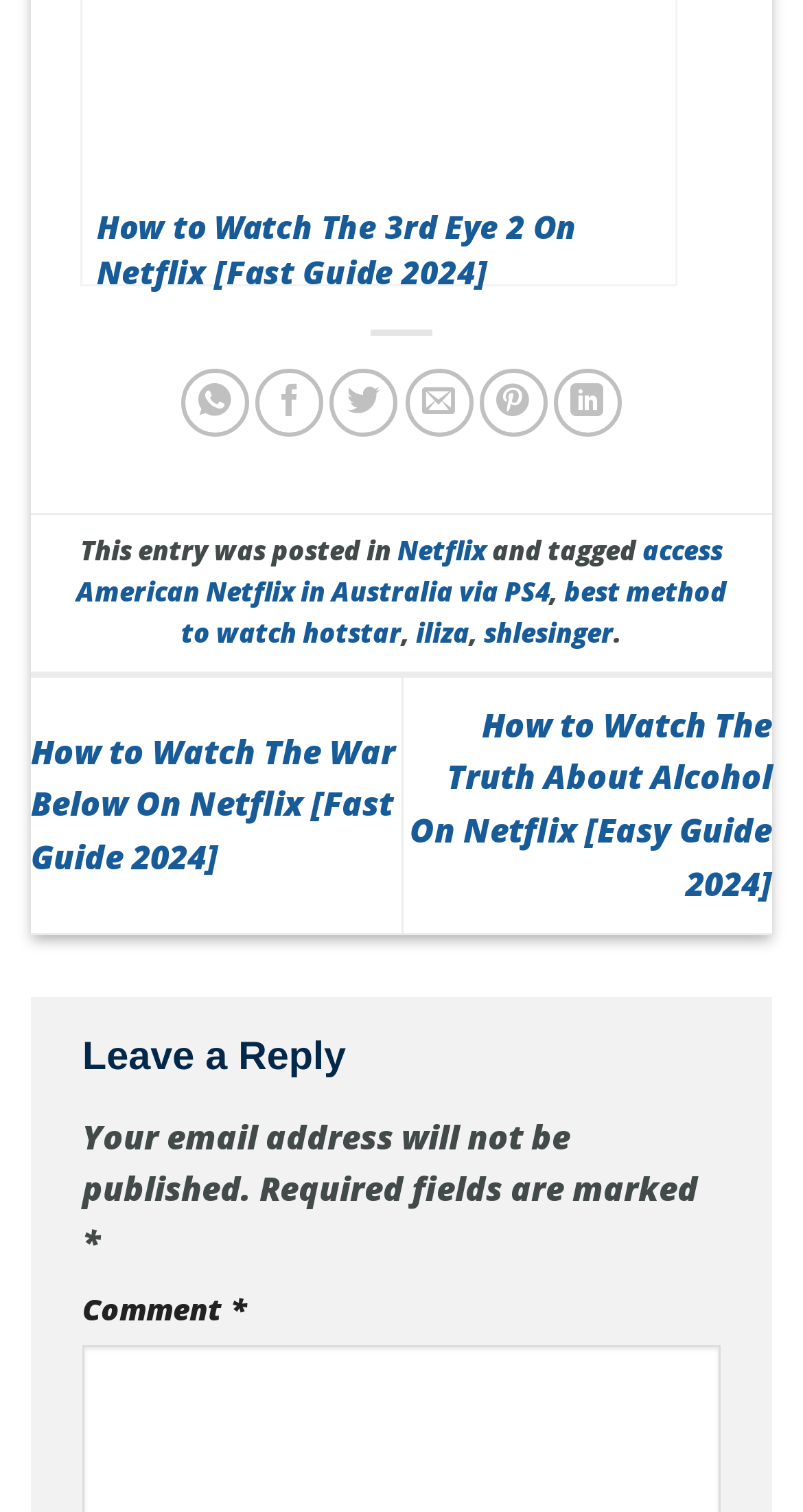Identify the bounding box coordinates for the UI element described by the following text: "Netflix". Provide the coordinates as four float numbers between 0 and 1, in the format [left, top, right, bottom].

[0.495, 0.351, 0.605, 0.375]